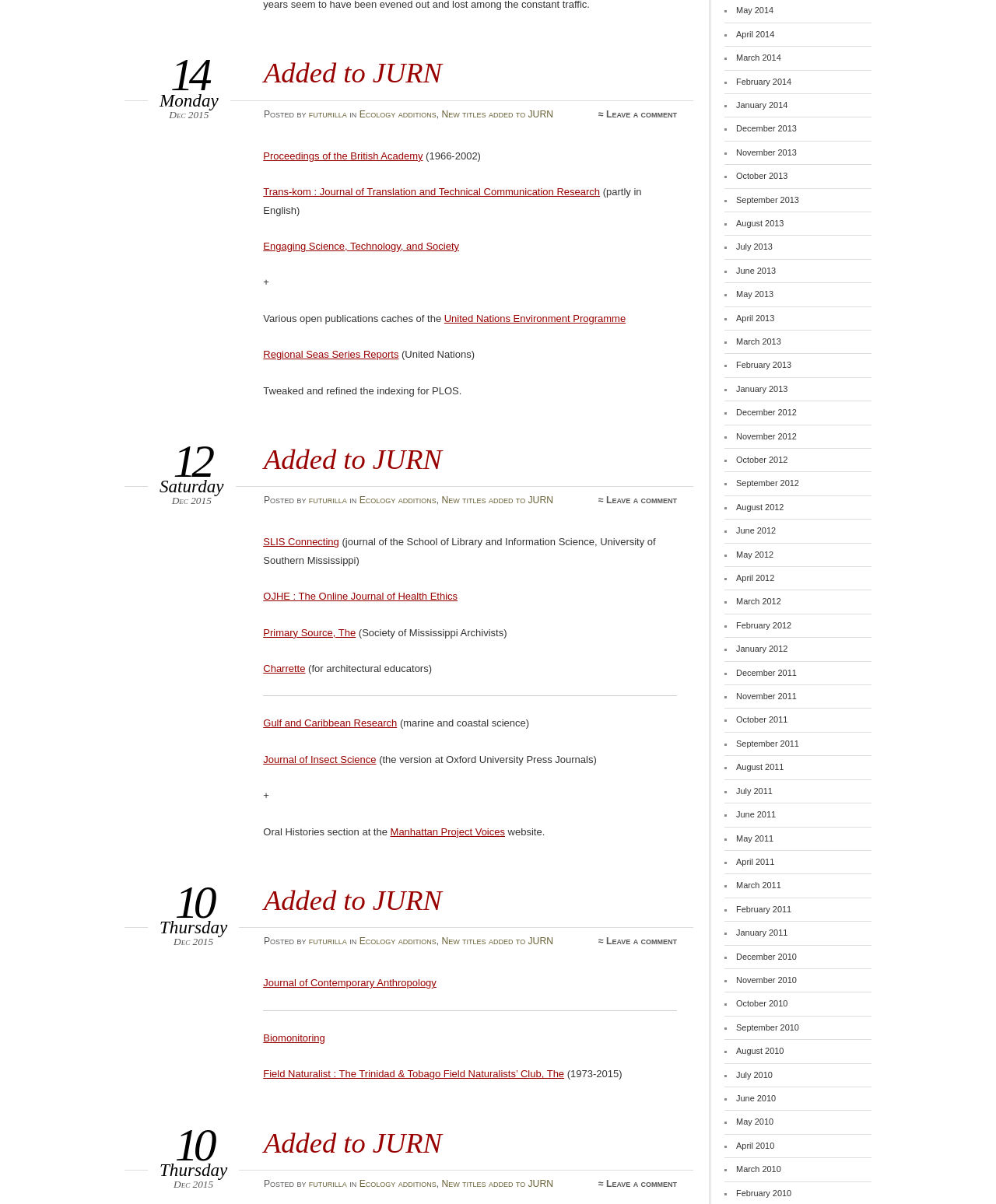Please specify the bounding box coordinates of the clickable region to carry out the following instruction: "Follow 'United Nations Environment Programme'". The coordinates should be four float numbers between 0 and 1, in the format [left, top, right, bottom].

[0.446, 0.26, 0.628, 0.269]